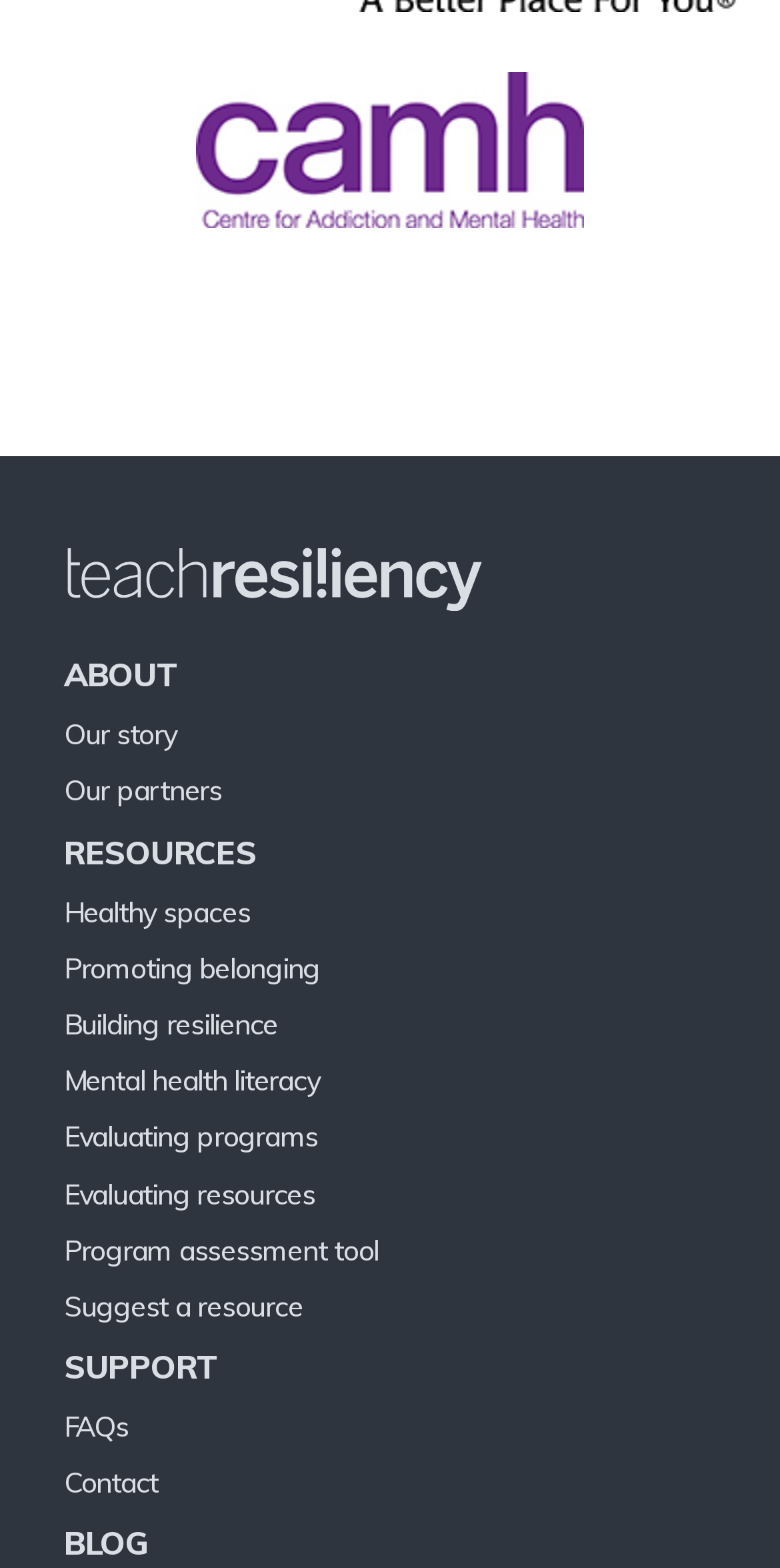Find the bounding box coordinates of the element's region that should be clicked in order to follow the given instruction: "Click the ABOUT link". The coordinates should consist of four float numbers between 0 and 1, i.e., [left, top, right, bottom].

[0.082, 0.418, 0.231, 0.443]